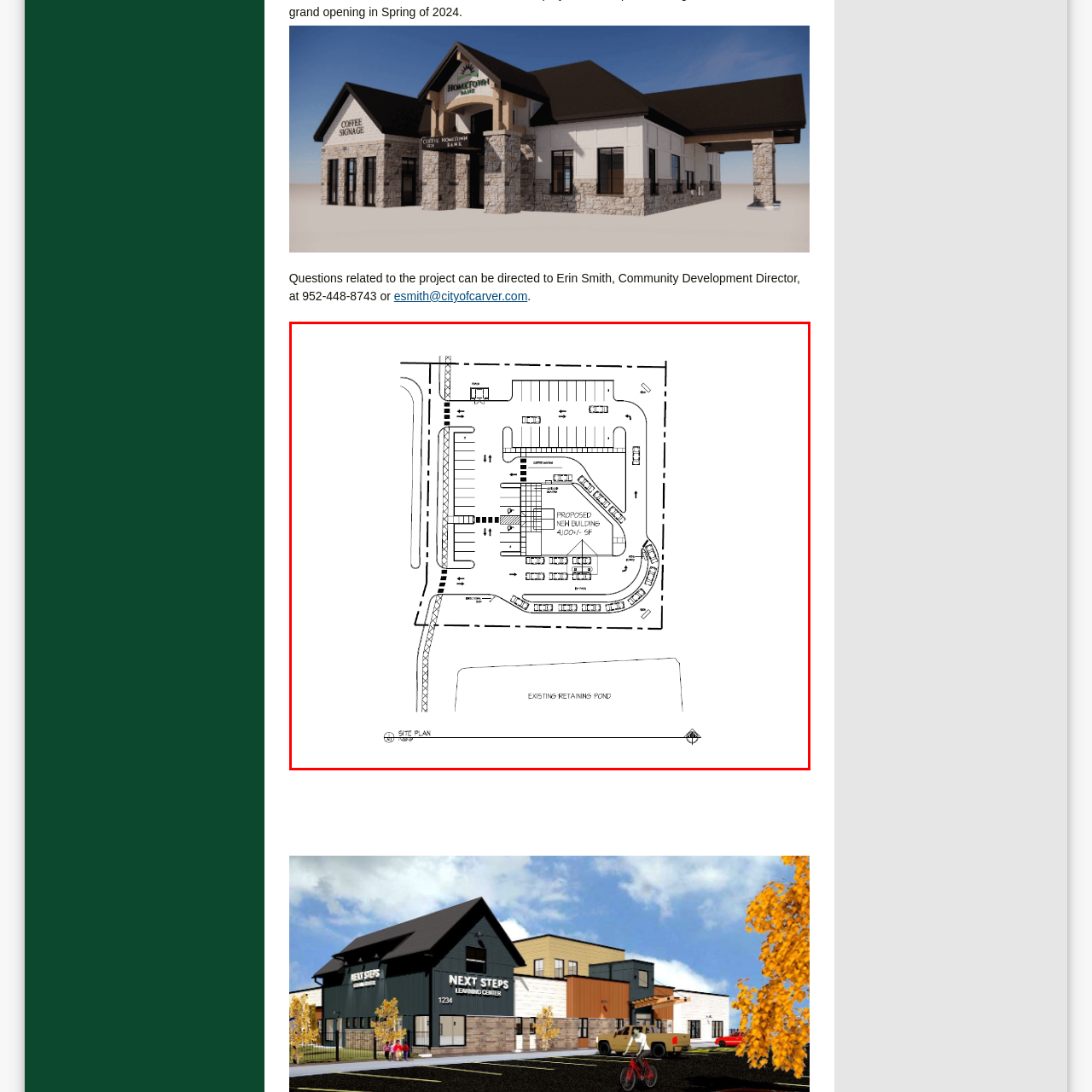What is located in the lower section of the site plan?
Analyze the image inside the red bounding box and provide a one-word or short-phrase answer to the question.

An existing retaining pond